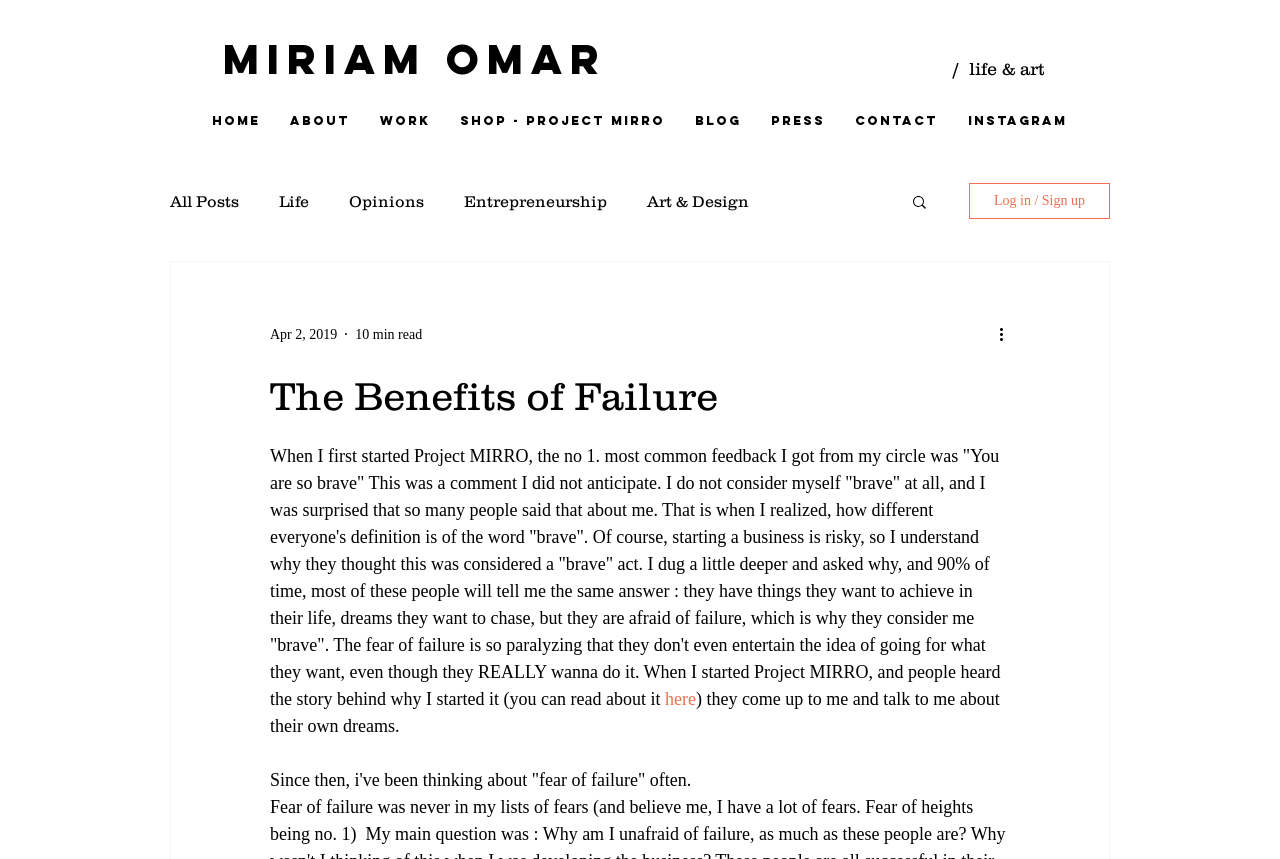Please determine the bounding box coordinates of the clickable area required to carry out the following instruction: "Click on the 'Home' link". The coordinates must be four float numbers between 0 and 1, represented as [left, top, right, bottom].

[0.154, 0.114, 0.215, 0.168]